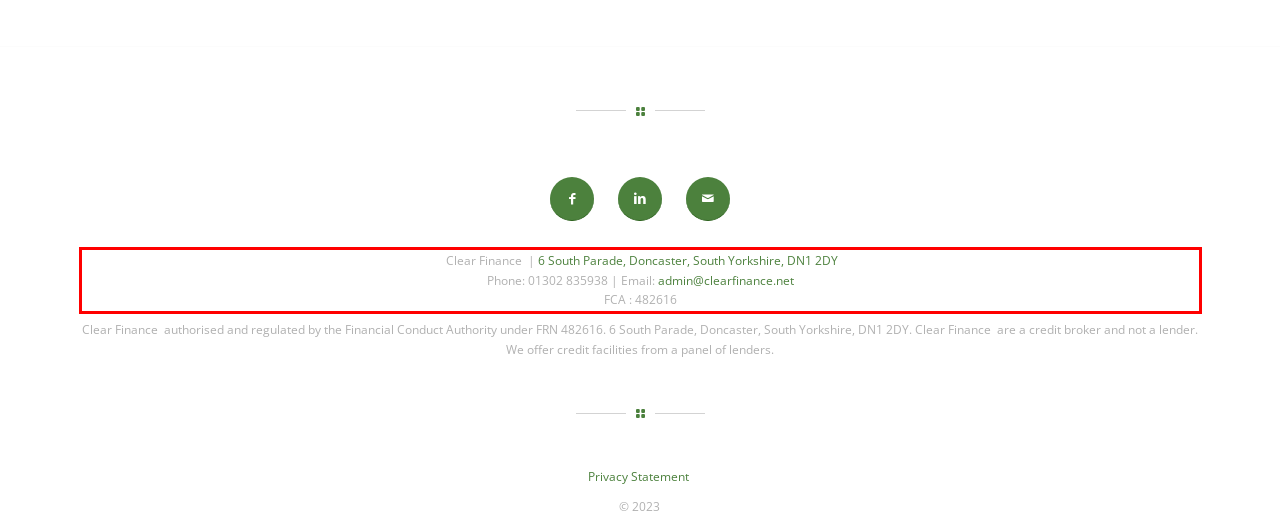From the screenshot of the webpage, locate the red bounding box and extract the text contained within that area.

Clear Finance | 6 South Parade, Doncaster, South Yorkshire, DN1 2DY Phone: 01302 835938 | Email: admin@clearfinance.net FCA : 482616